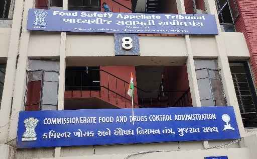Please respond to the question using a single word or phrase:
What is the role of the regulatory authority?

Overseeing food safety and drug regulations